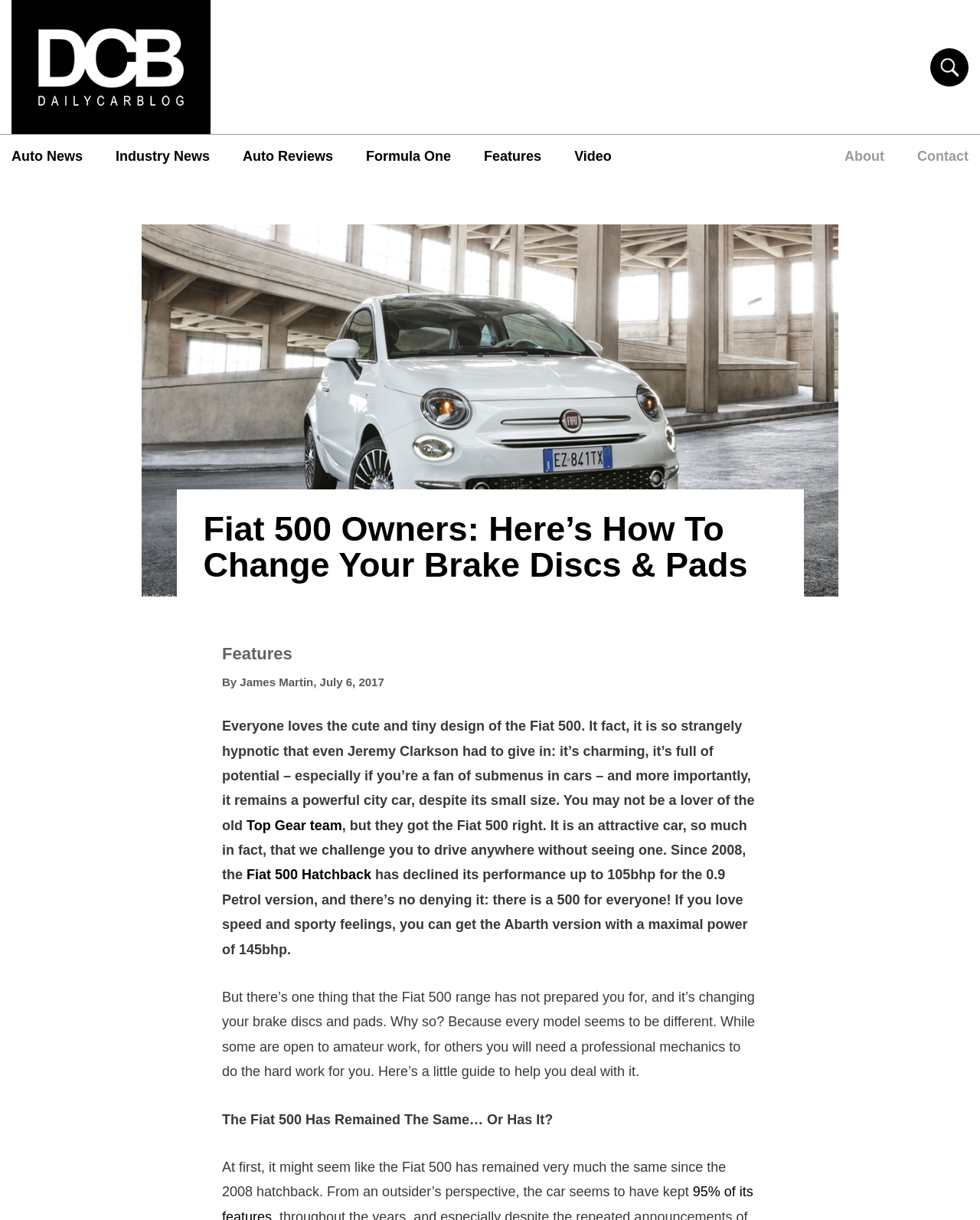Identify the bounding box coordinates for the element that needs to be clicked to fulfill this instruction: "Go to the 'Features' section". Provide the coordinates in the format of four float numbers between 0 and 1: [left, top, right, bottom].

[0.227, 0.528, 0.298, 0.543]